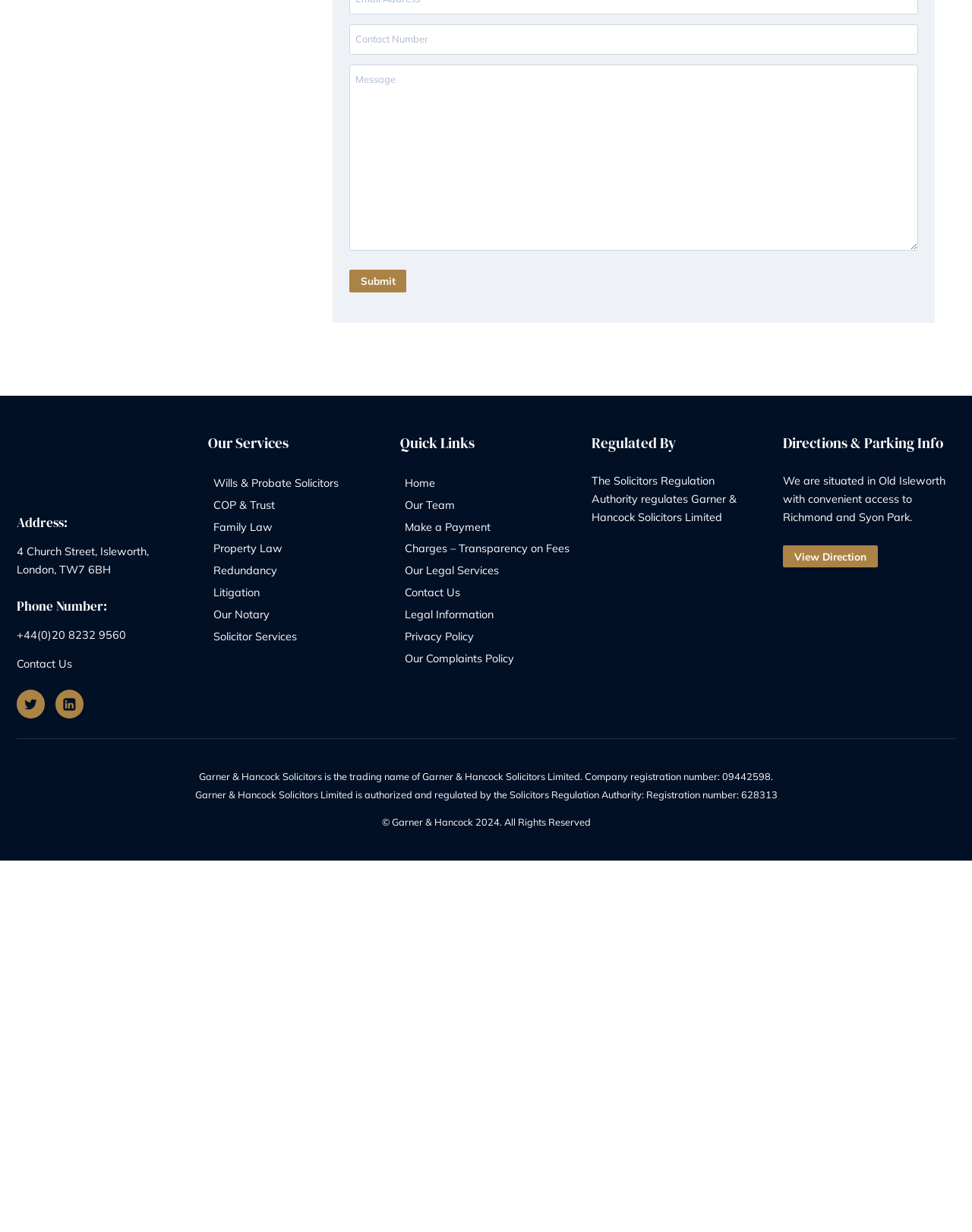Please determine the bounding box coordinates of the element's region to click for the following instruction: "Learn about wills and probate solicitors".

[0.258, 0.66, 0.461, 0.681]